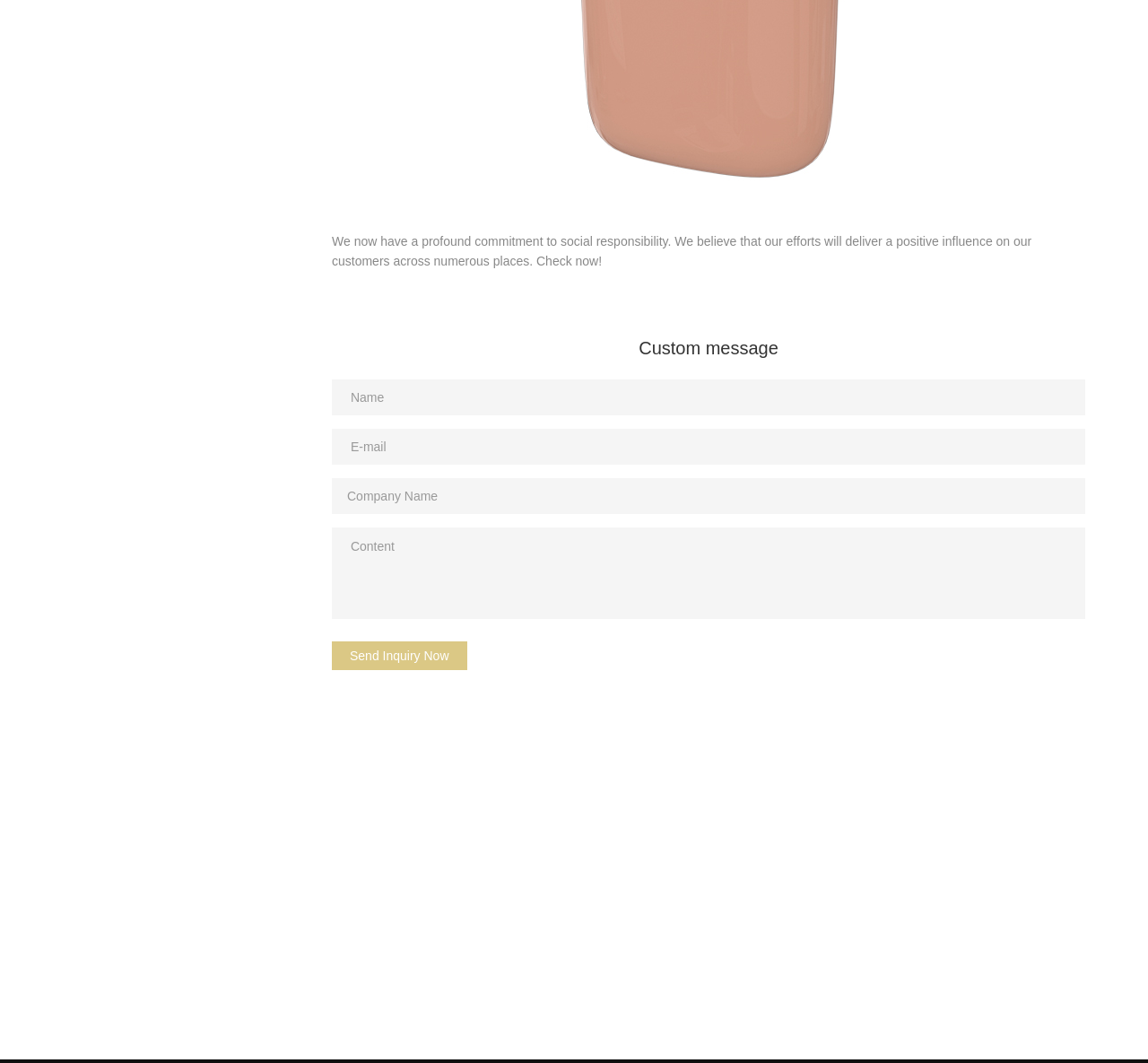How many textboxes are required to be filled?
Answer with a single word or phrase, using the screenshot for reference.

Three